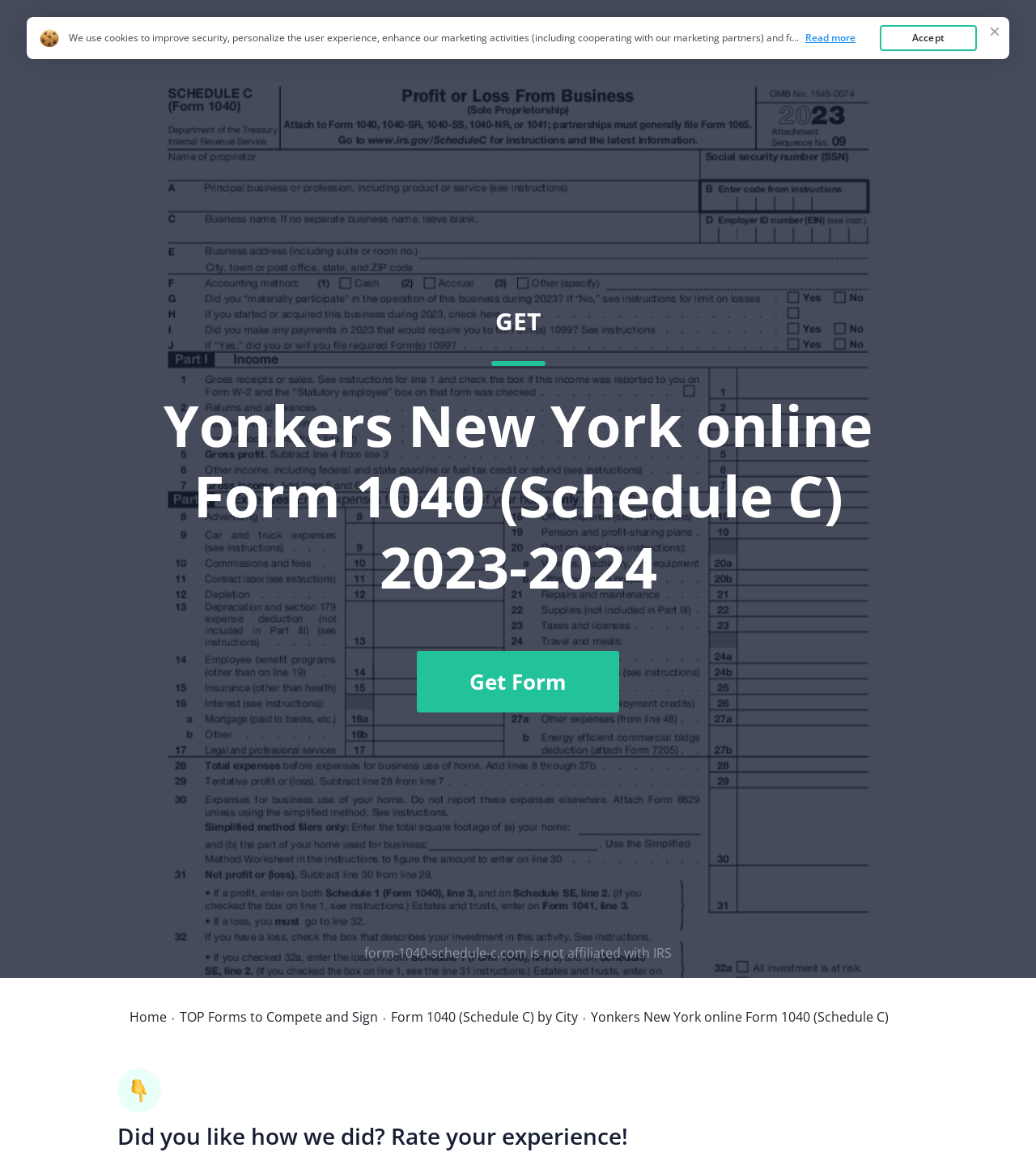Is the website affiliated with the IRS?
Can you give a detailed and elaborate answer to the question?

The StaticText element at the bottom of the webpage states 'form-1040-schedule-c.com is not affiliated with IRS', indicating that the website is not affiliated with the Internal Revenue Service.